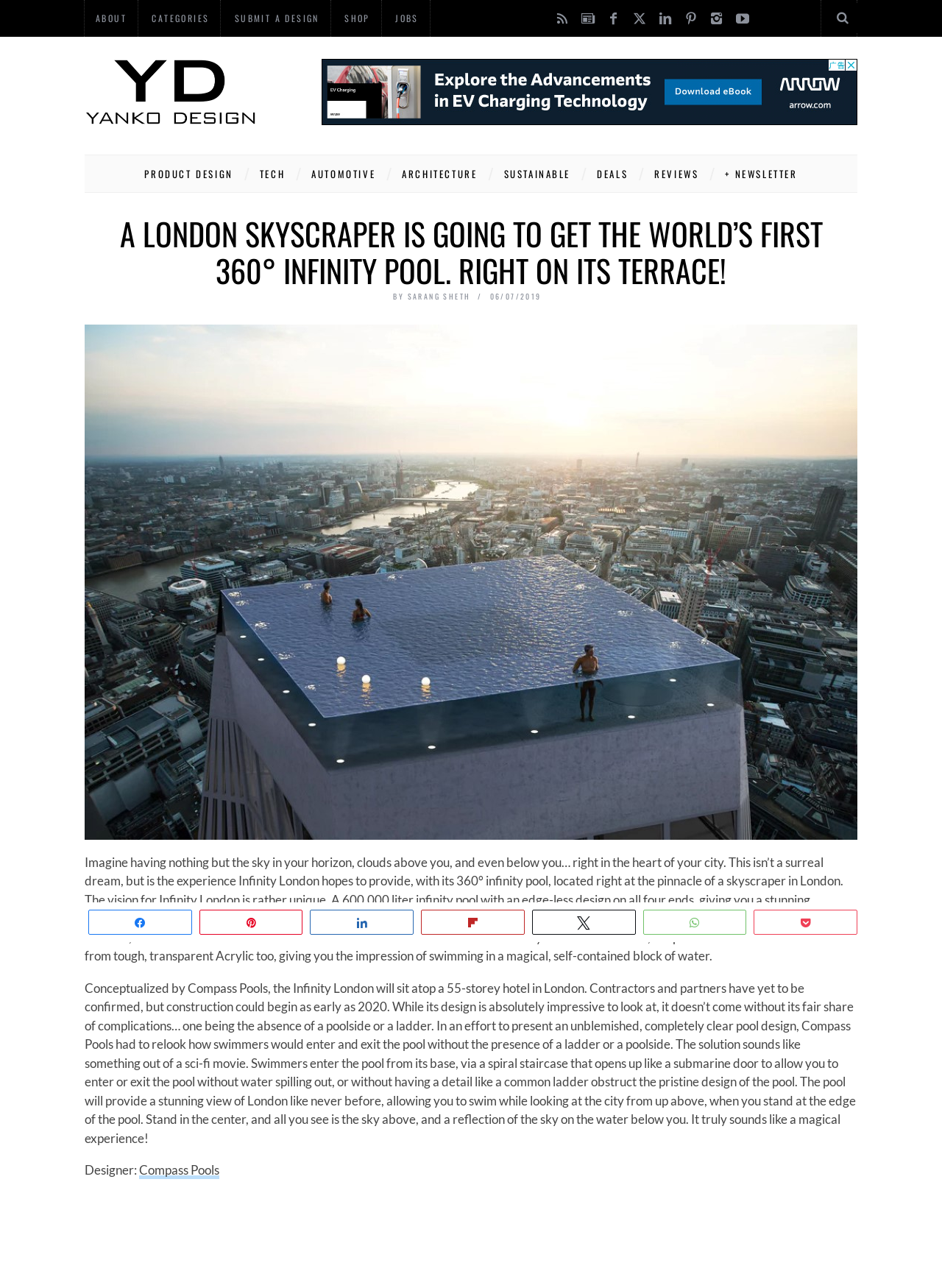What is the capacity of the infinity pool?
Please craft a detailed and exhaustive response to the question.

The article states that the infinity pool has a capacity of 600,000 liters, which is a unique feature of the Infinity London design.